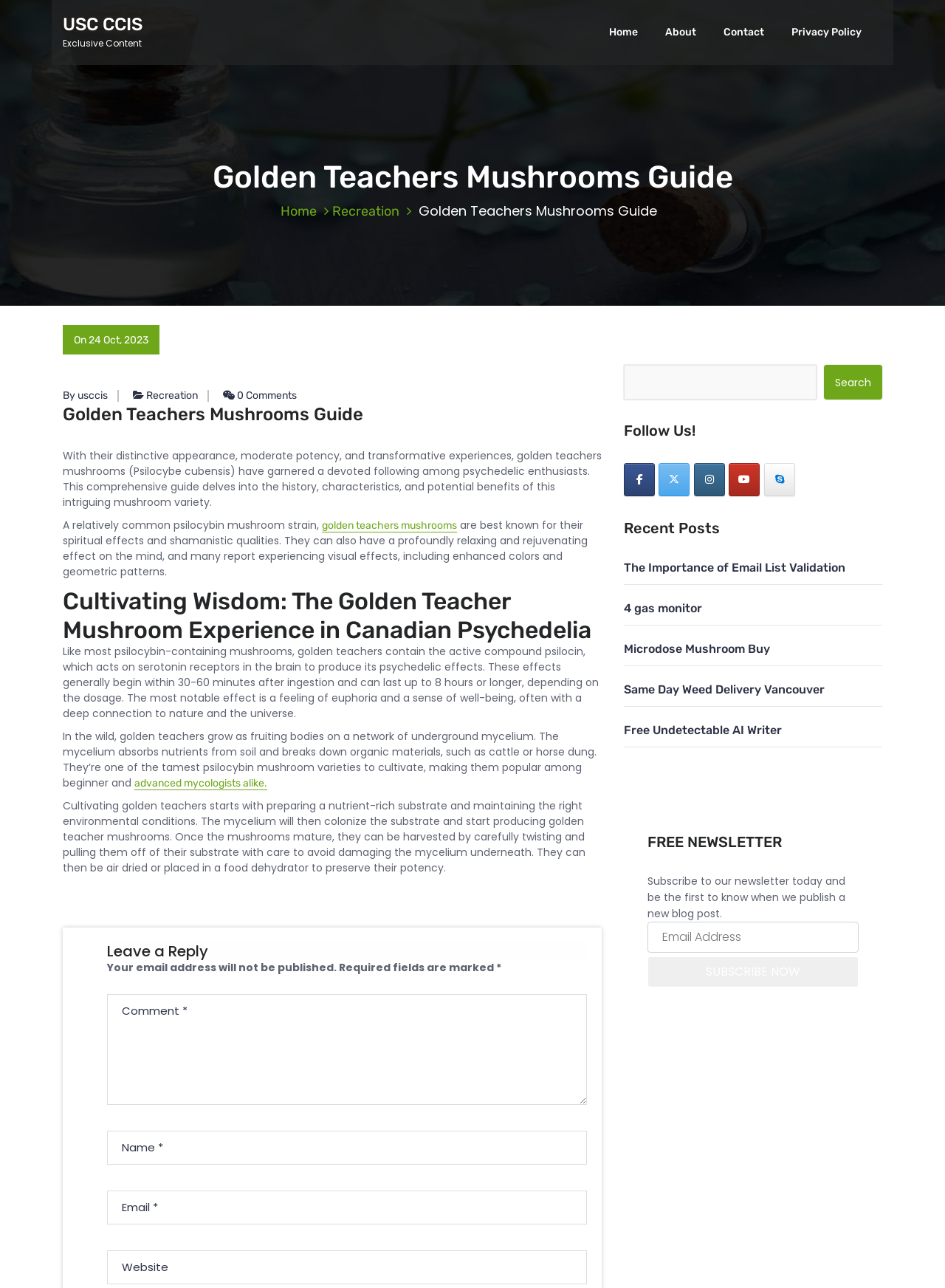What is required to cultivate golden teachers mushrooms?
Using the visual information, respond with a single word or phrase.

Nutrient-rich substrate and right environmental conditions